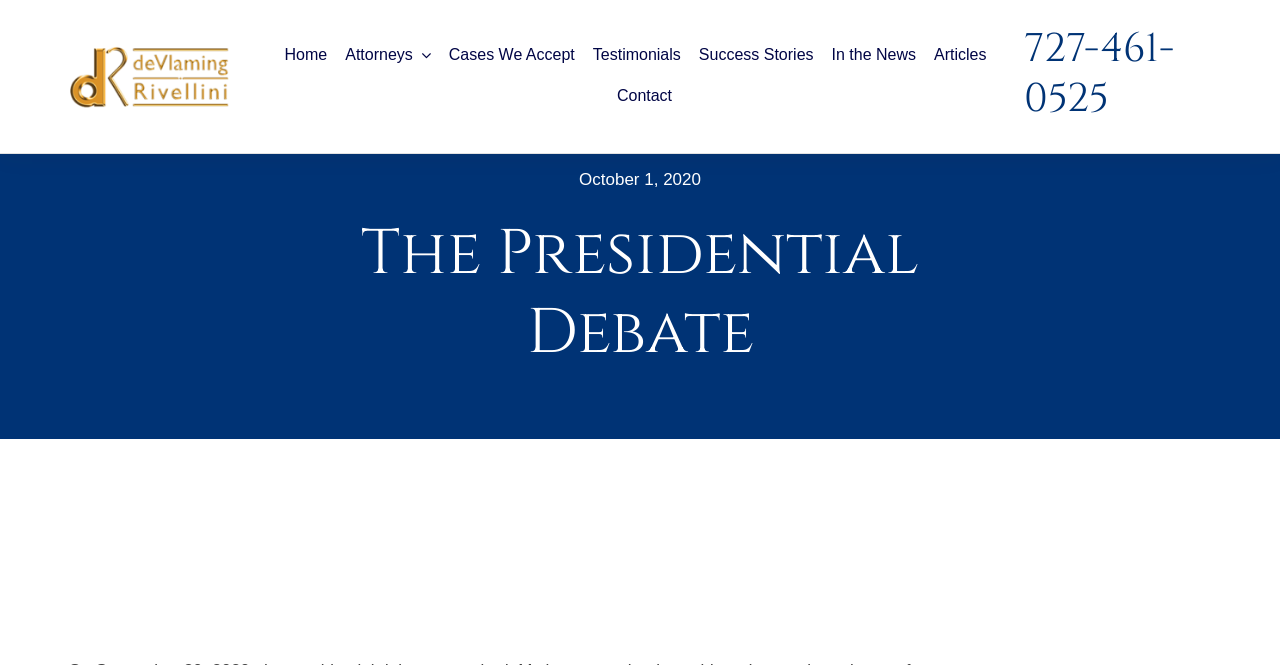Using the provided element description: "MISSION", determine the bounding box coordinates of the corresponding UI element in the screenshot.

None